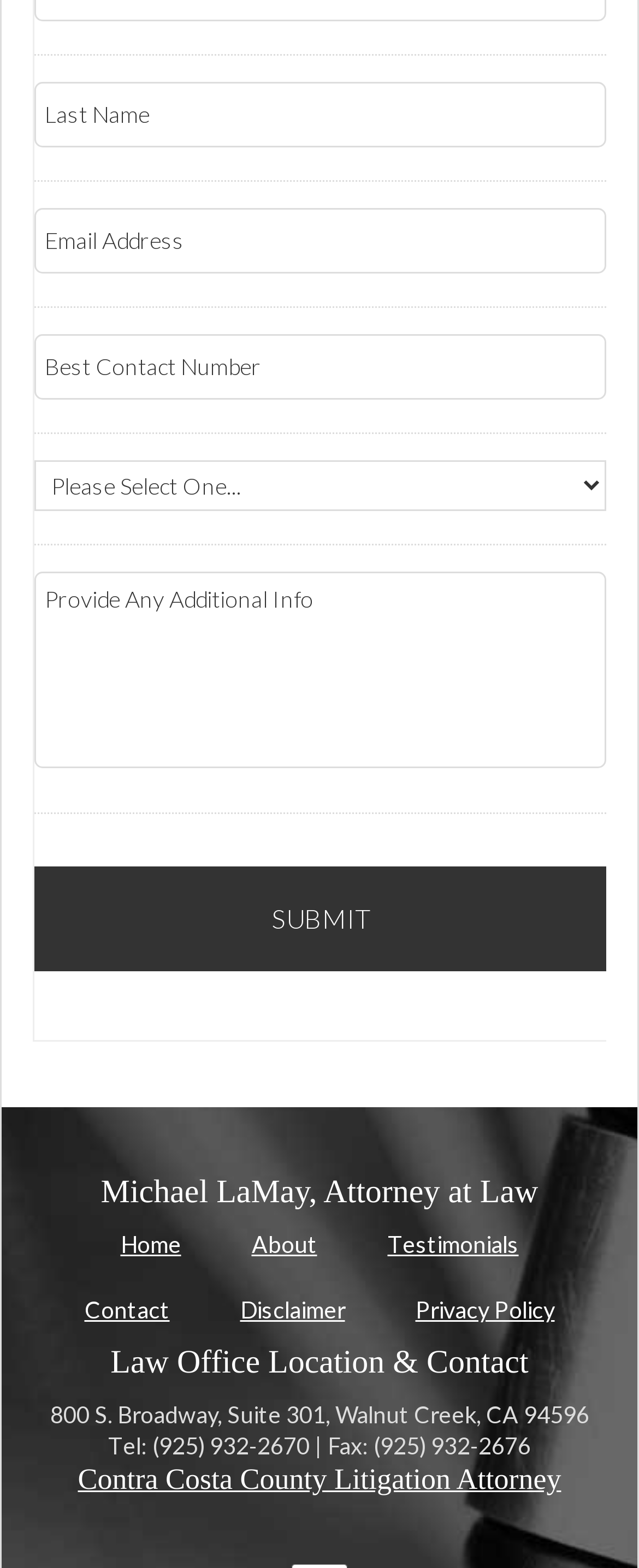Using the information in the image, could you please answer the following question in detail:
What is the address of the law office?

I found the address in the '800 S. Broadway, Suite 301, Walnut Creek, CA 94596' static text element.